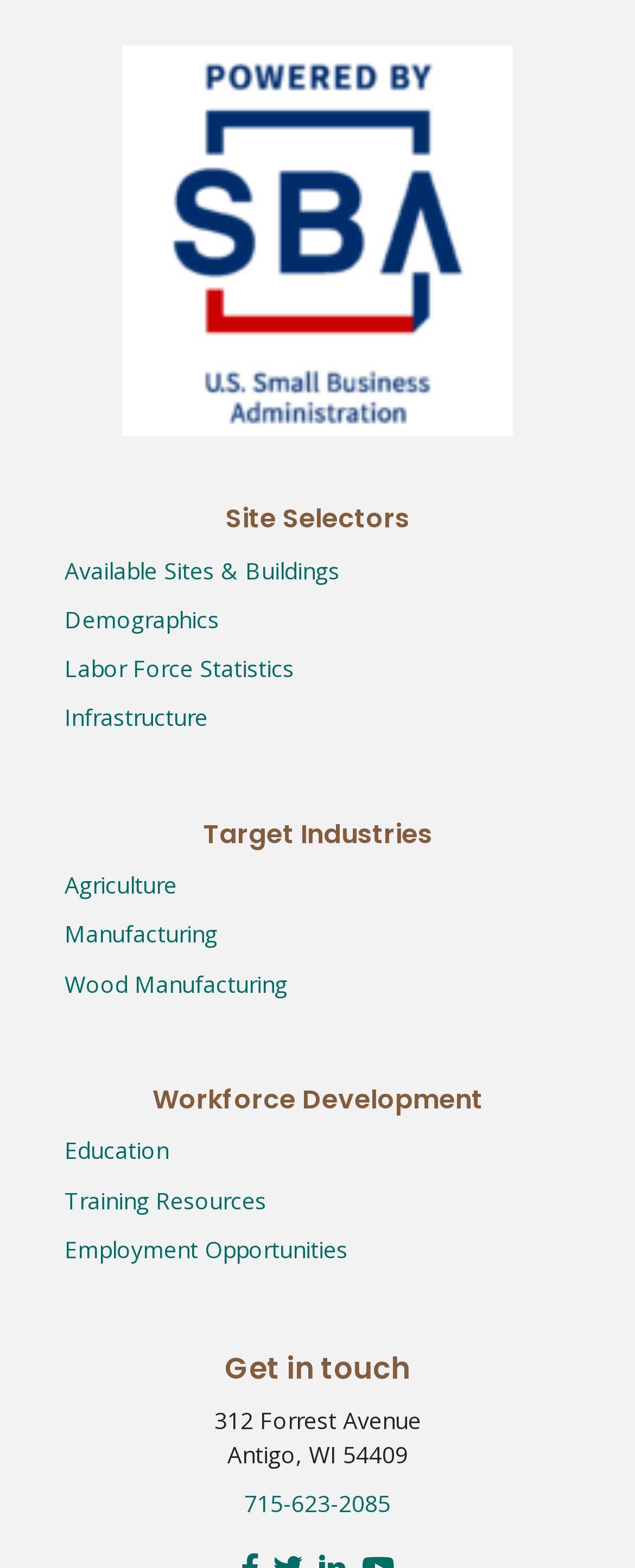Predict the bounding box coordinates for the UI element described as: "Wood Manufacturing". The coordinates should be four float numbers between 0 and 1, presented as [left, top, right, bottom].

[0.101, 0.617, 0.453, 0.637]